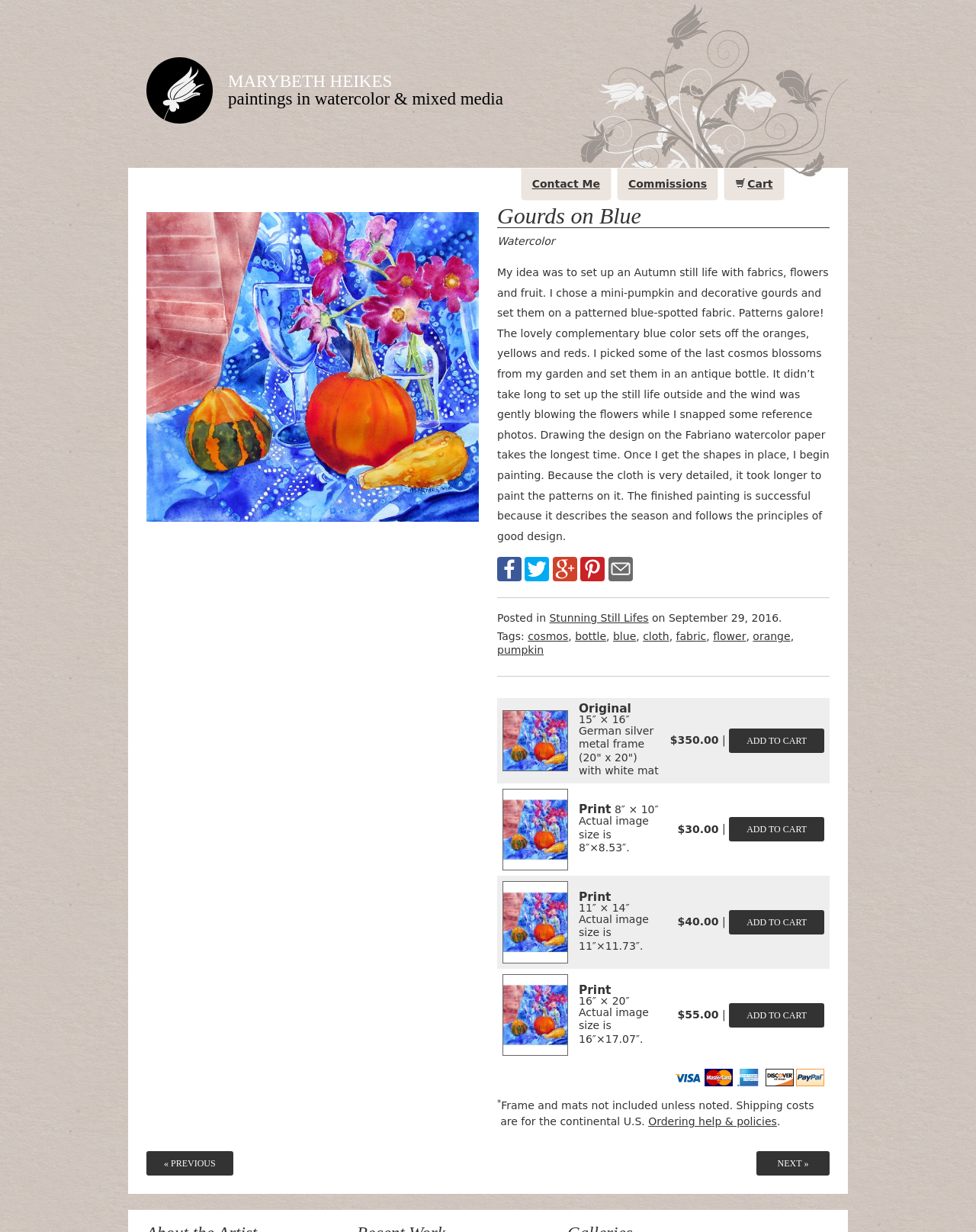Provide the bounding box coordinates of the HTML element this sentence describes: "bottle". The bounding box coordinates consist of four float numbers between 0 and 1, i.e., [left, top, right, bottom].

[0.589, 0.512, 0.621, 0.522]